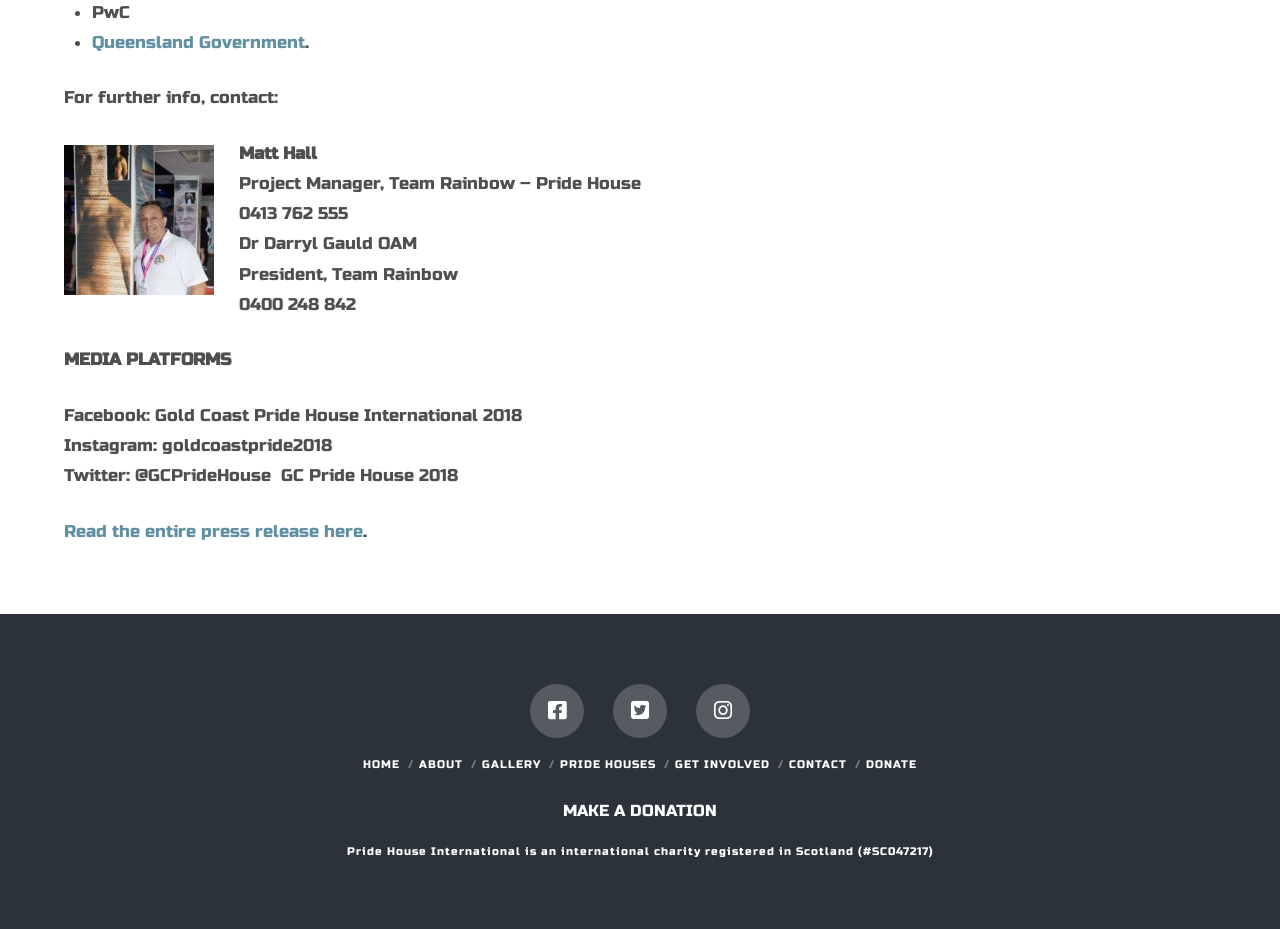Locate the bounding box coordinates of the element's region that should be clicked to carry out the following instruction: "Click on Queensland Government". The coordinates need to be four float numbers between 0 and 1, i.e., [left, top, right, bottom].

[0.072, 0.034, 0.238, 0.057]